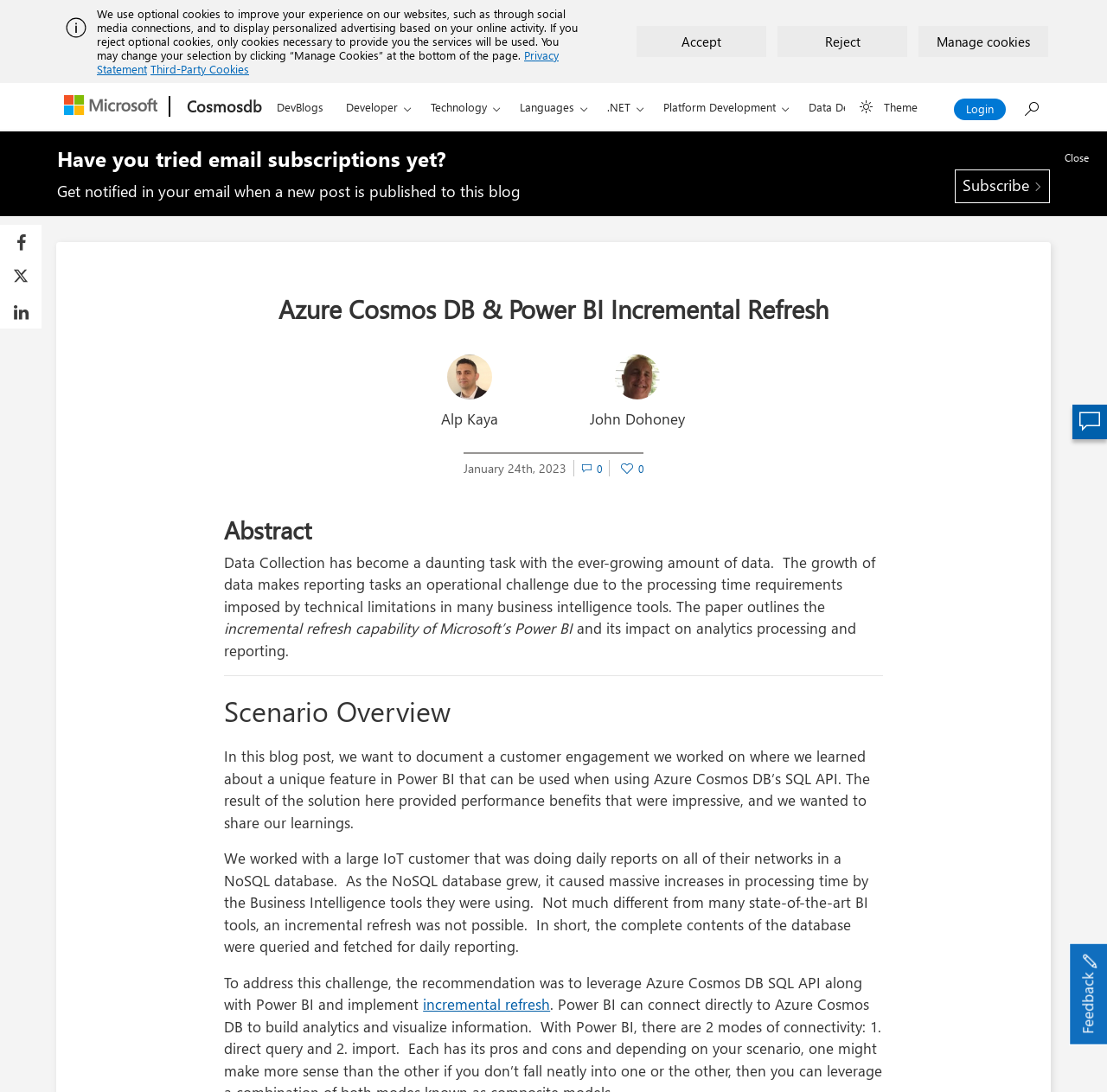Describe all visible elements and their arrangement on the webpage.

The webpage is a blog post titled "Azure Cosmos DB & Power BI Incremental Refresh" on the Azure Cosmos DB blog. At the top of the page, there is a notification bar with an alert message, an image, and a static text describing the use of optional cookies. Below this, there are three buttons: "Accept", "Reject", and "Manage Cookies".

On the top-left corner, there are links to "Microsoft" and "Cosmosdb", followed by a navigation menu with several buttons, including "DevBlogs", "Developer", "Technology", "Languages", ".NET", "Platform Development", and "Data Development". Next to this menu, there is a button to select a light or dark theme.

On the top-right corner, there is a search bar with a disabled search button. Below this, there is a link to "Login" and a static text inviting users to subscribe to email notifications for new blog posts.

The main content of the blog post starts with a heading "Azure Cosmos DB & Power BI Incremental Refresh" and is written by Alp Kaya and John Dohoney. The post is dated January 24th, 2023, and has a link to comments and a button to like the post.

The abstract of the post describes the challenges of data collection and reporting tasks due to the growth of data and technical limitations in business intelligence tools. It outlines the incremental refresh capability of Microsoft's Power BI and its impact on analytics processing and reporting.

The post is divided into sections, including "Scenario Overview", which describes a customer engagement where the solution provided performance benefits. The text explains that the customer was doing daily reports on their networks in a NoSQL database, which caused massive increases in processing time. The recommendation was to leverage Azure Cosmos DB SQL API along with Power BI and implement incremental refresh.

At the bottom of the page, there are links to share the post on Facebook, Twitter, and LinkedIn, as well as a button to provide feedback.